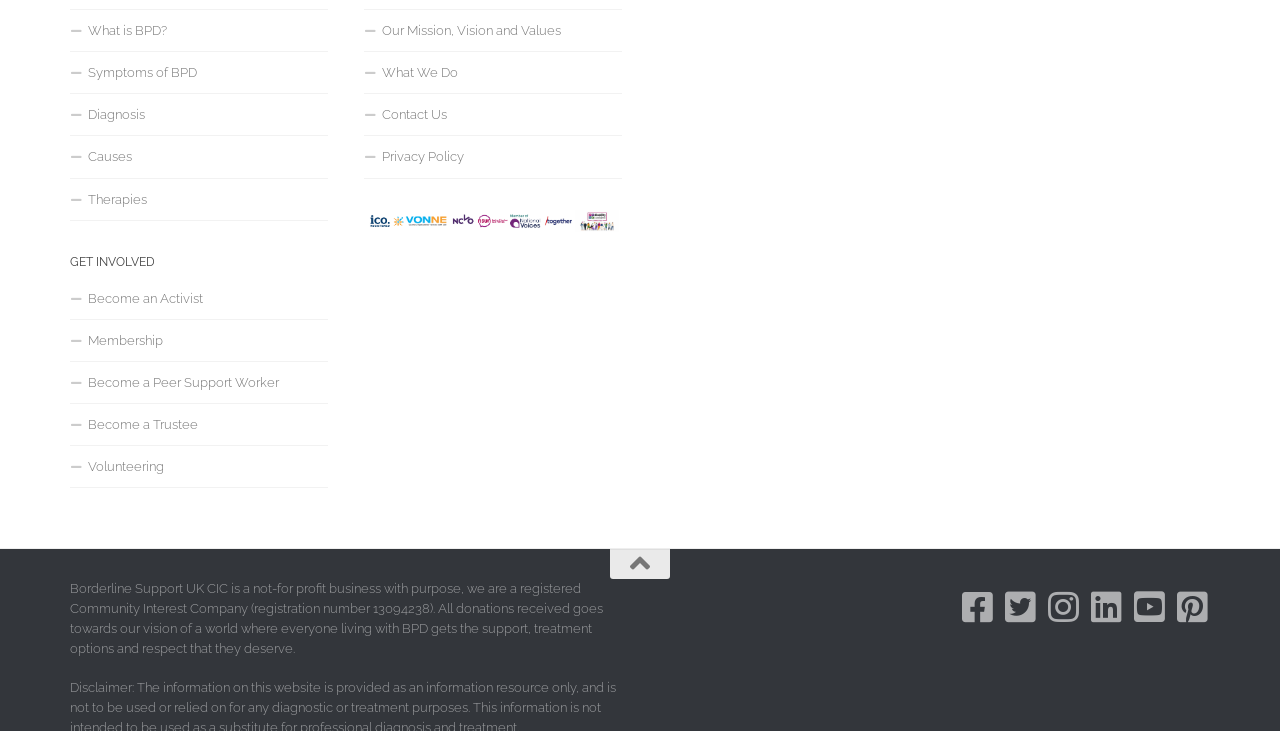Refer to the image and provide a thorough answer to this question:
What is the organization's purpose?

According to the StaticText element, the organization's purpose is to support people living with BPD, with a vision of a world where everyone with BPD gets the support, treatment options, and respect they deserve.